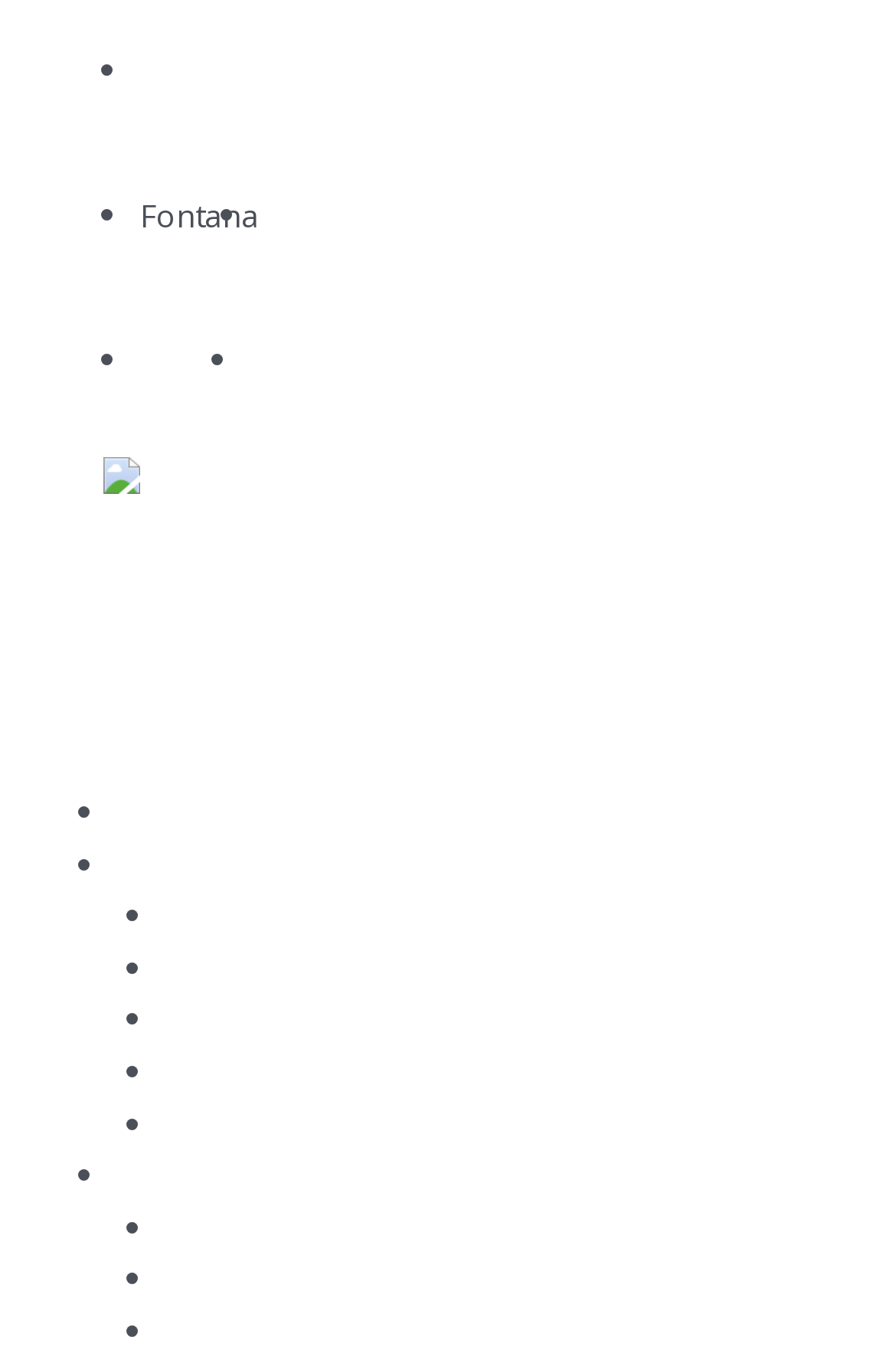Generate the text content of the main heading of the webpage.

HVAC Services in Rialto, California​